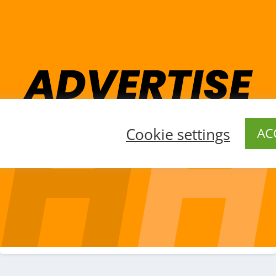Give a one-word or short-phrase answer to the following question: 
What is the purpose of the composition?

attract attention and facilitate user engagement